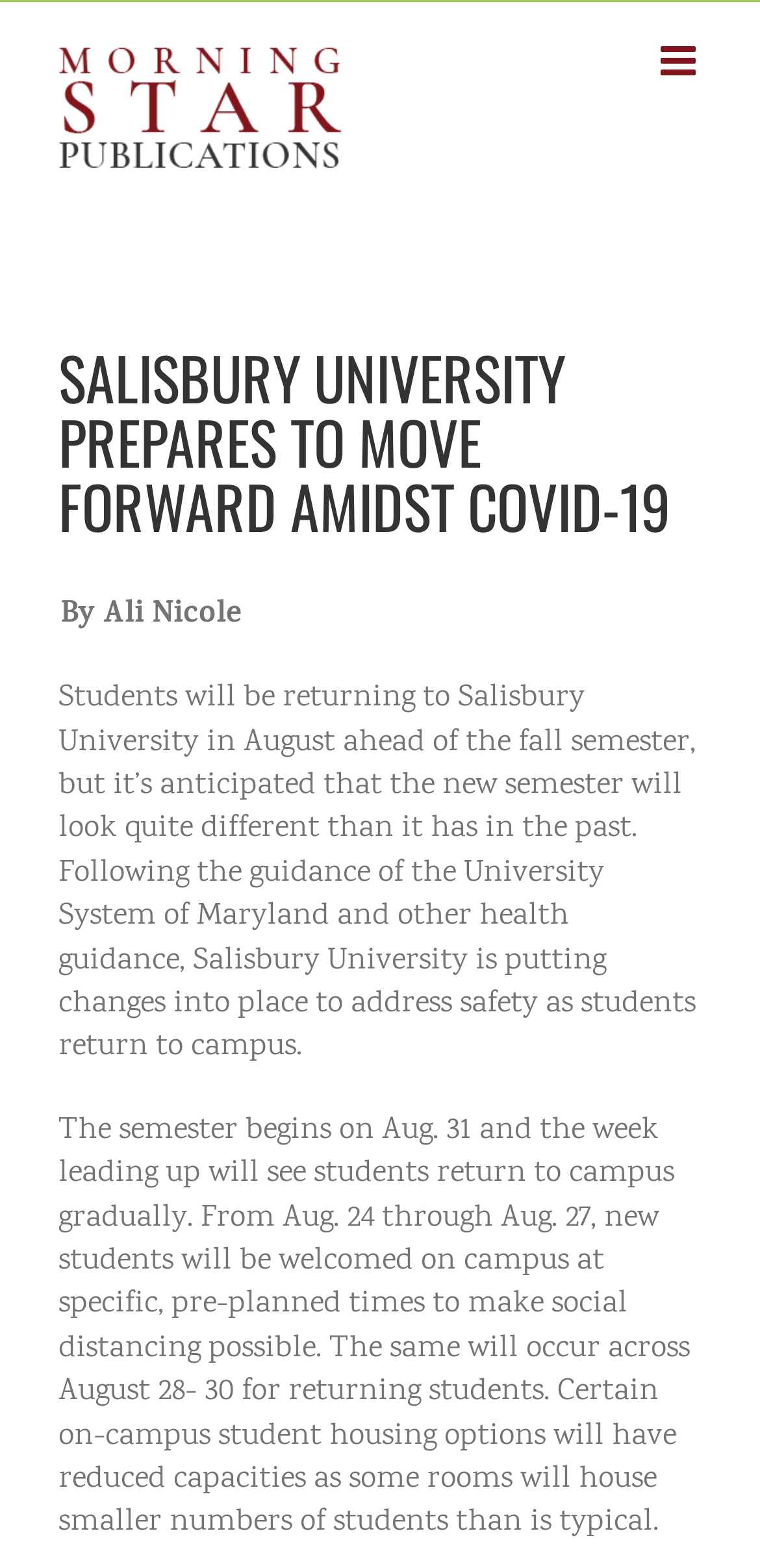Locate the bounding box of the UI element with the following description: "alt="Morning Star Publications Logo"".

[0.077, 0.026, 0.462, 0.114]